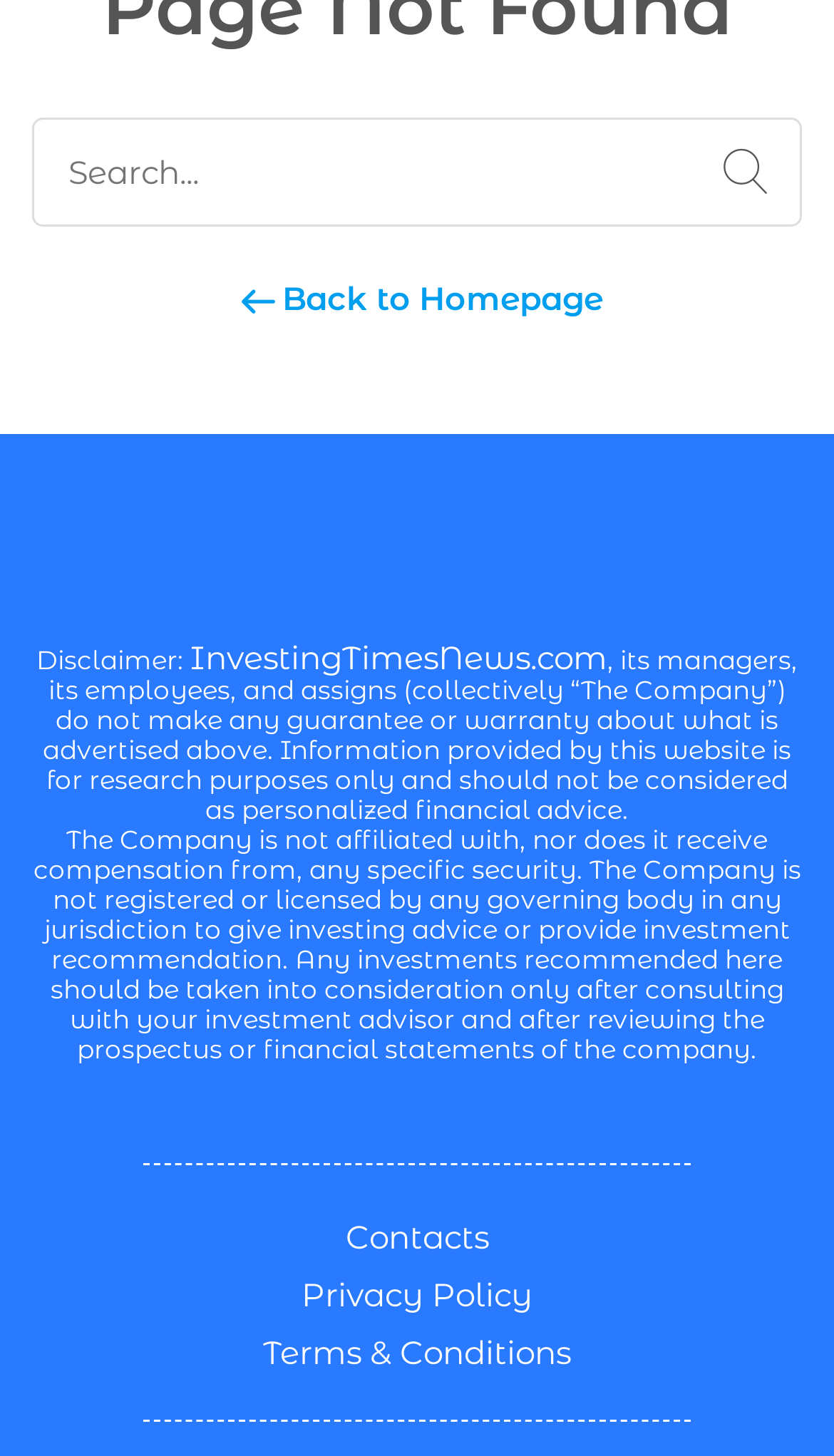Determine the bounding box for the HTML element described here: "Contacts". The coordinates should be given as [left, top, right, bottom] with each number being a float between 0 and 1.

[0.399, 0.83, 0.601, 0.869]